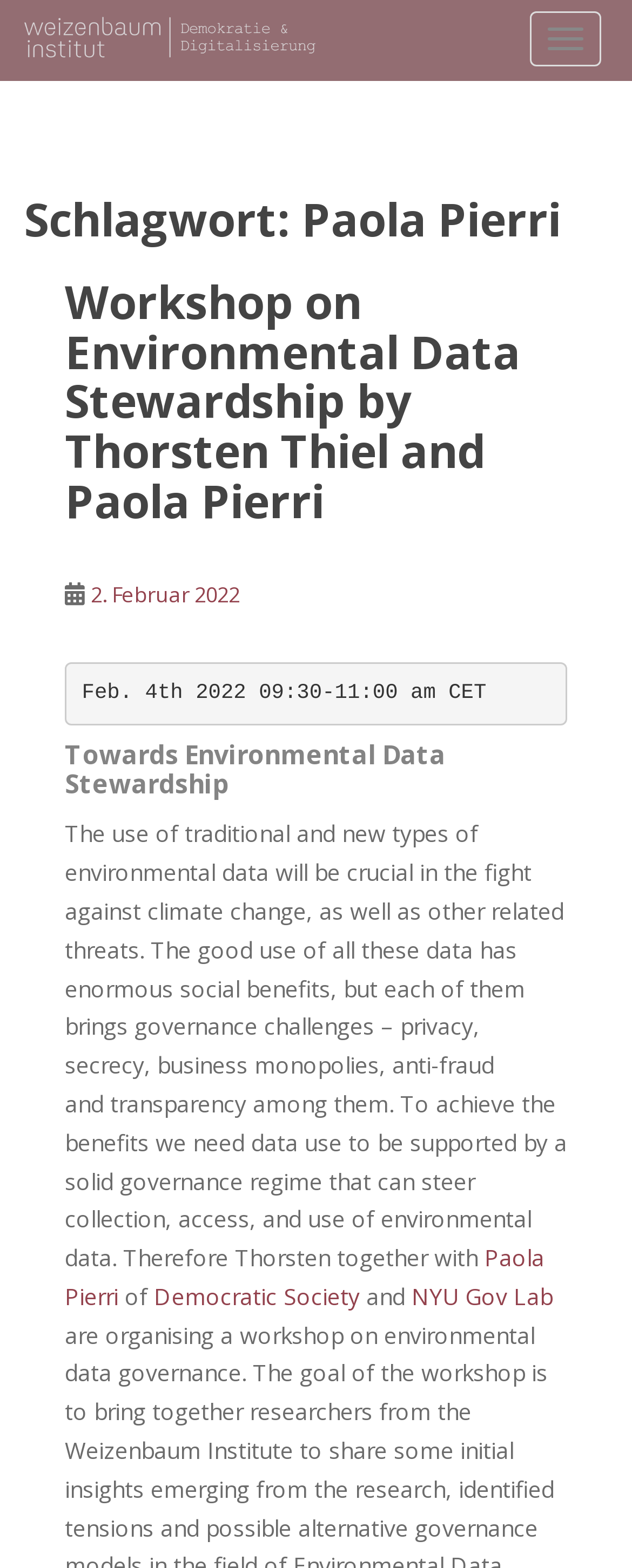How many links are there in the first article?
Please provide a detailed answer to the question.

The first article has four links: 'Workshop on Environmental Data Stewardship by Thorsten Thiel and Paola Pierri', '2. Februar 2022', 'Paola Pierri', and 'NYU Gov Lab'. These links are scattered throughout the article and provide additional information or references.